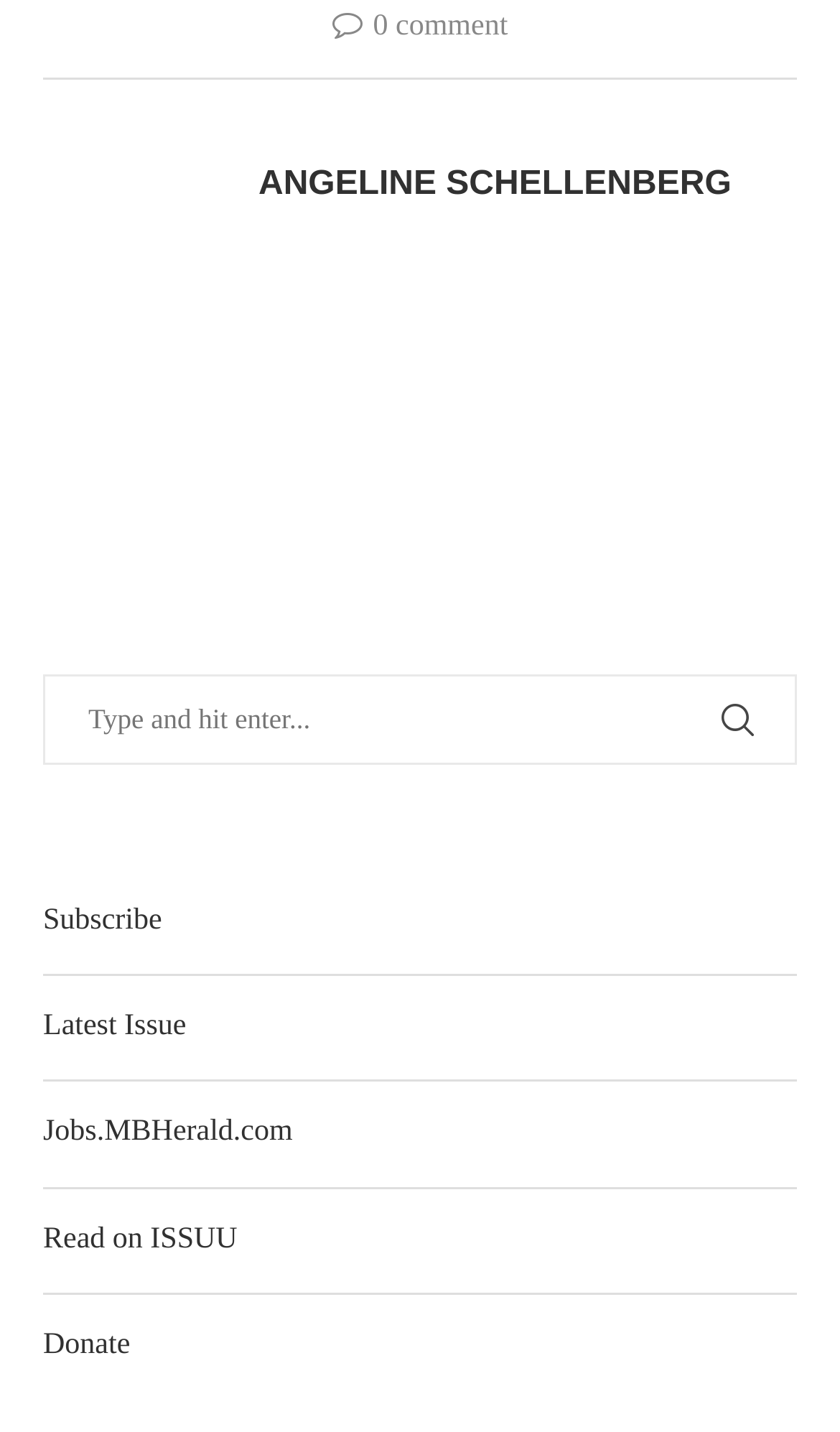How many links are there in the bottom section?
Answer with a single word or short phrase according to what you see in the image.

5